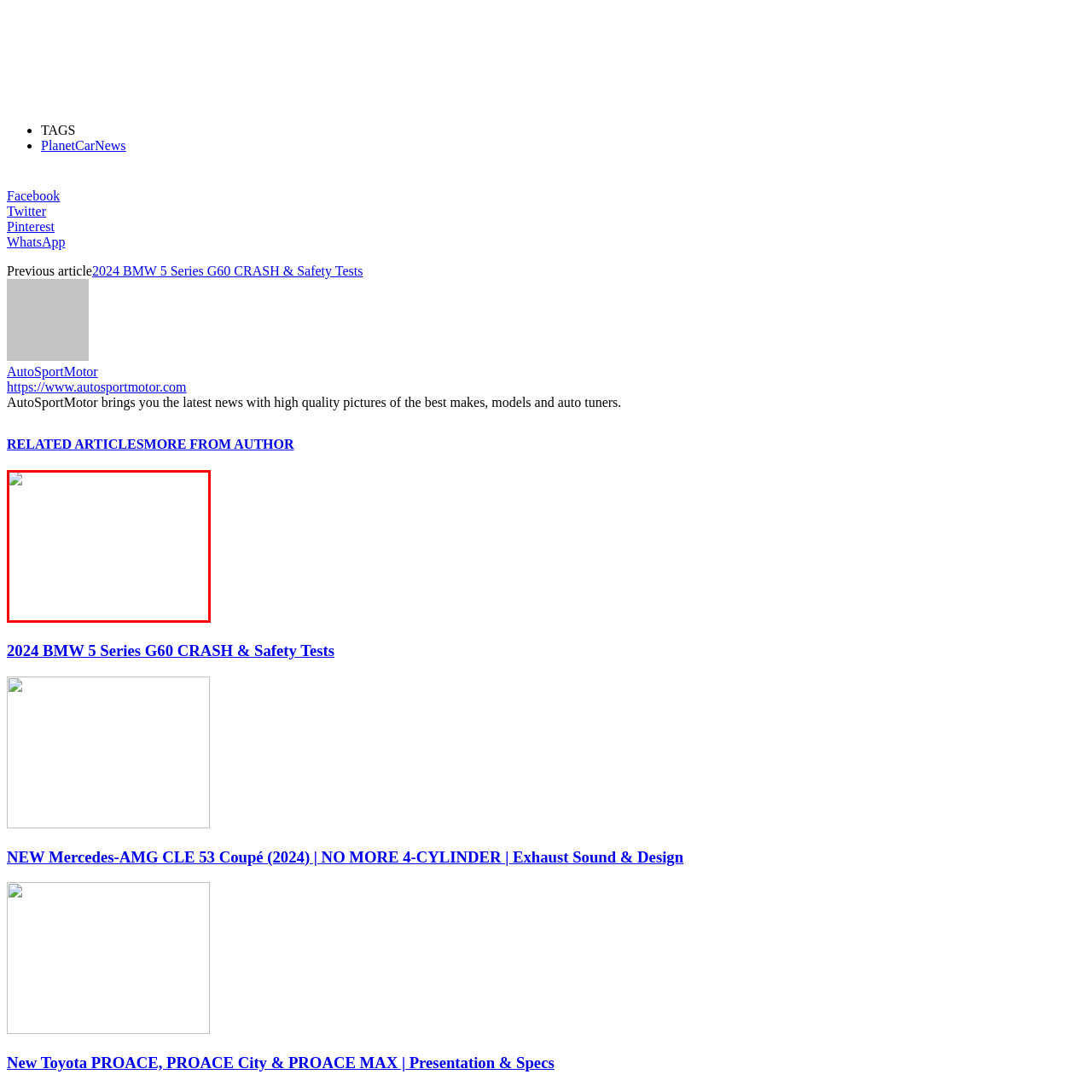Thoroughly describe the content of the image found within the red border.

The image appears to be a visual representation associated with the article titled "2024 BMW 5 Series G60 CRASH & Safety Tests." This article likely provides insights, testing results, and safety ratings relevant to the 2024 model of the BMW 5 Series, focusing on its performance during crash tests. The context suggests a detailed exploration of automotive safety, highlighting advancements and features that enhance occupant protection. This image may serve as an illustrative element that complements the text by engaging readers with visual content related to the car’s specifications and safety testing outcomes.